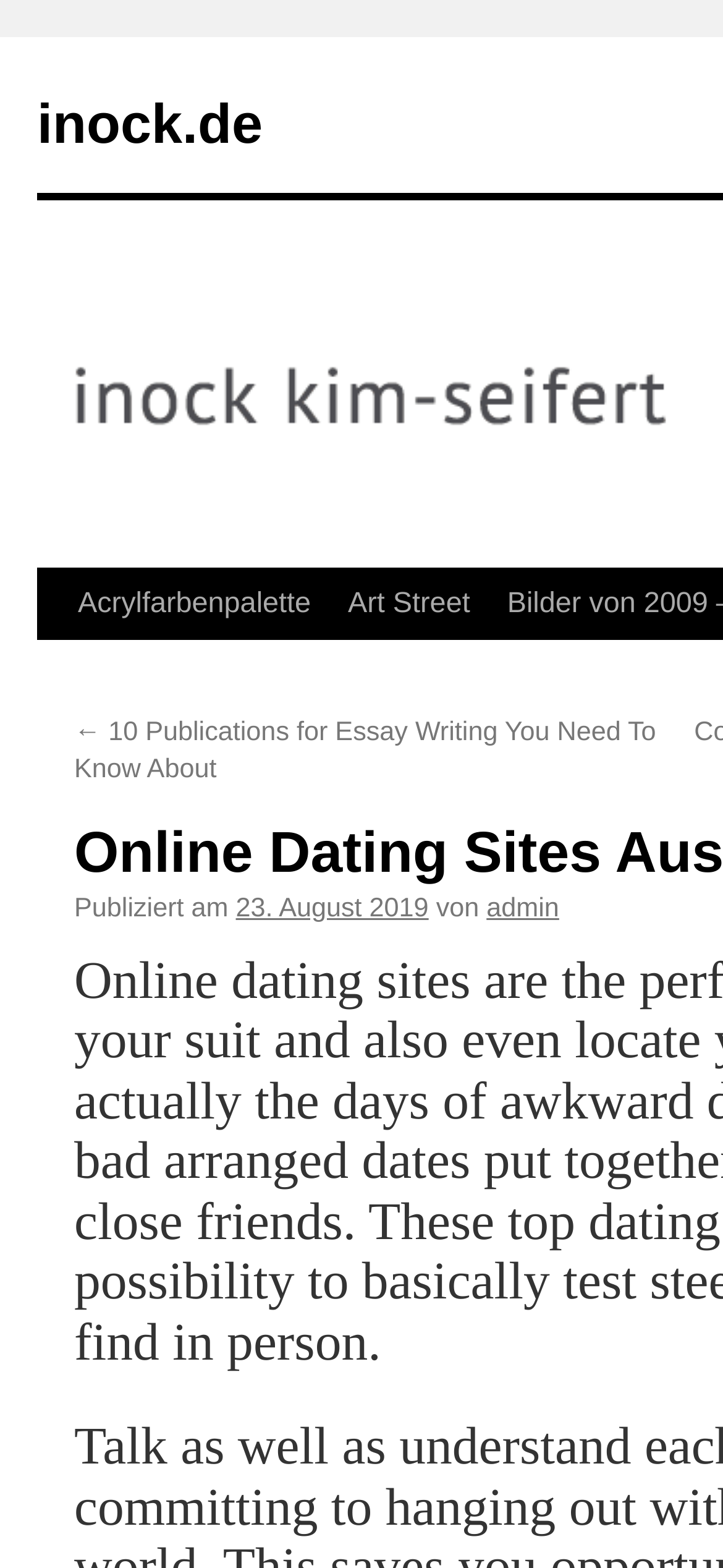Give a one-word or phrase response to the following question: How many sections are on the webpage?

2